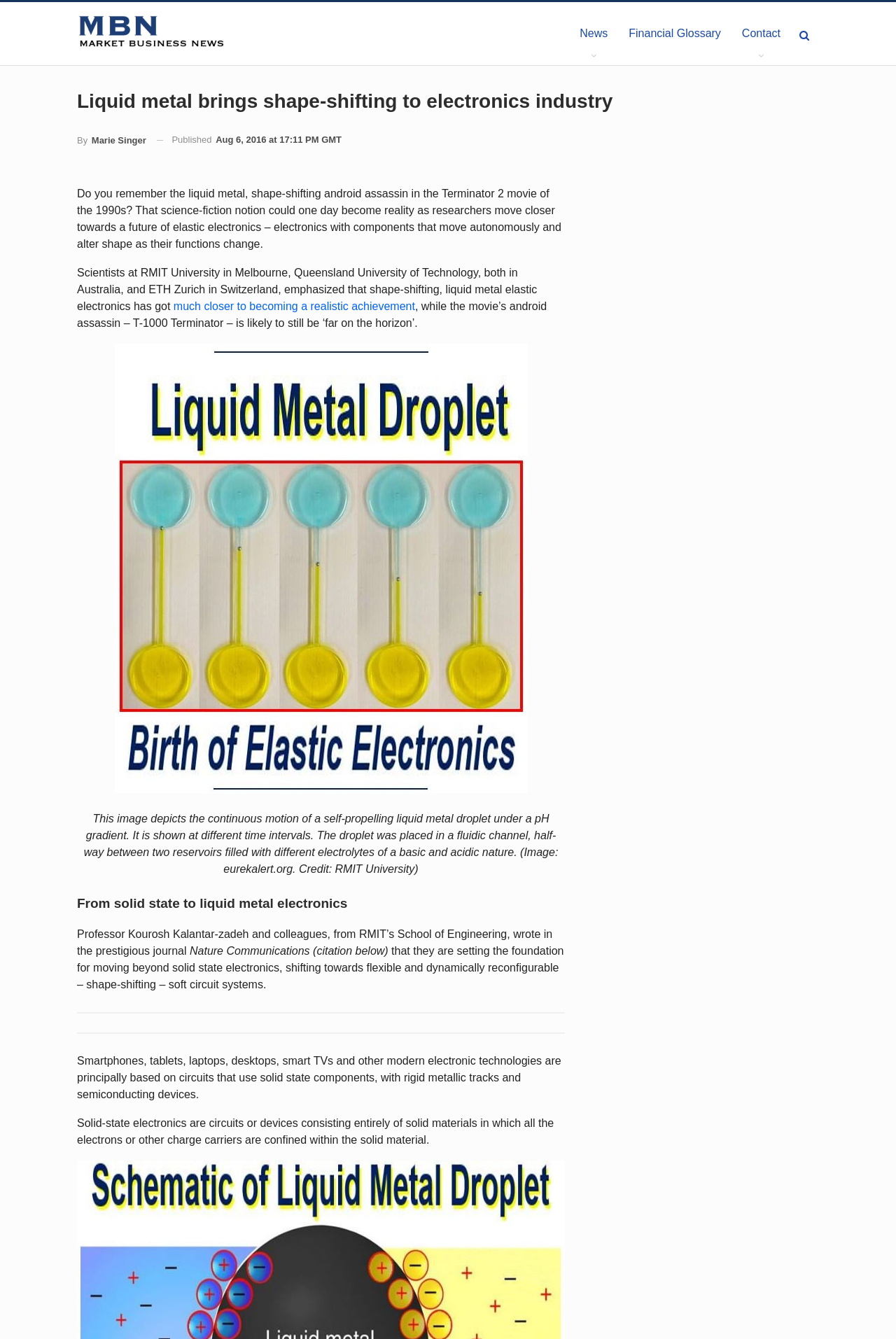Locate the bounding box of the UI element with the following description: "Contact".

[0.816, 0.002, 0.883, 0.049]